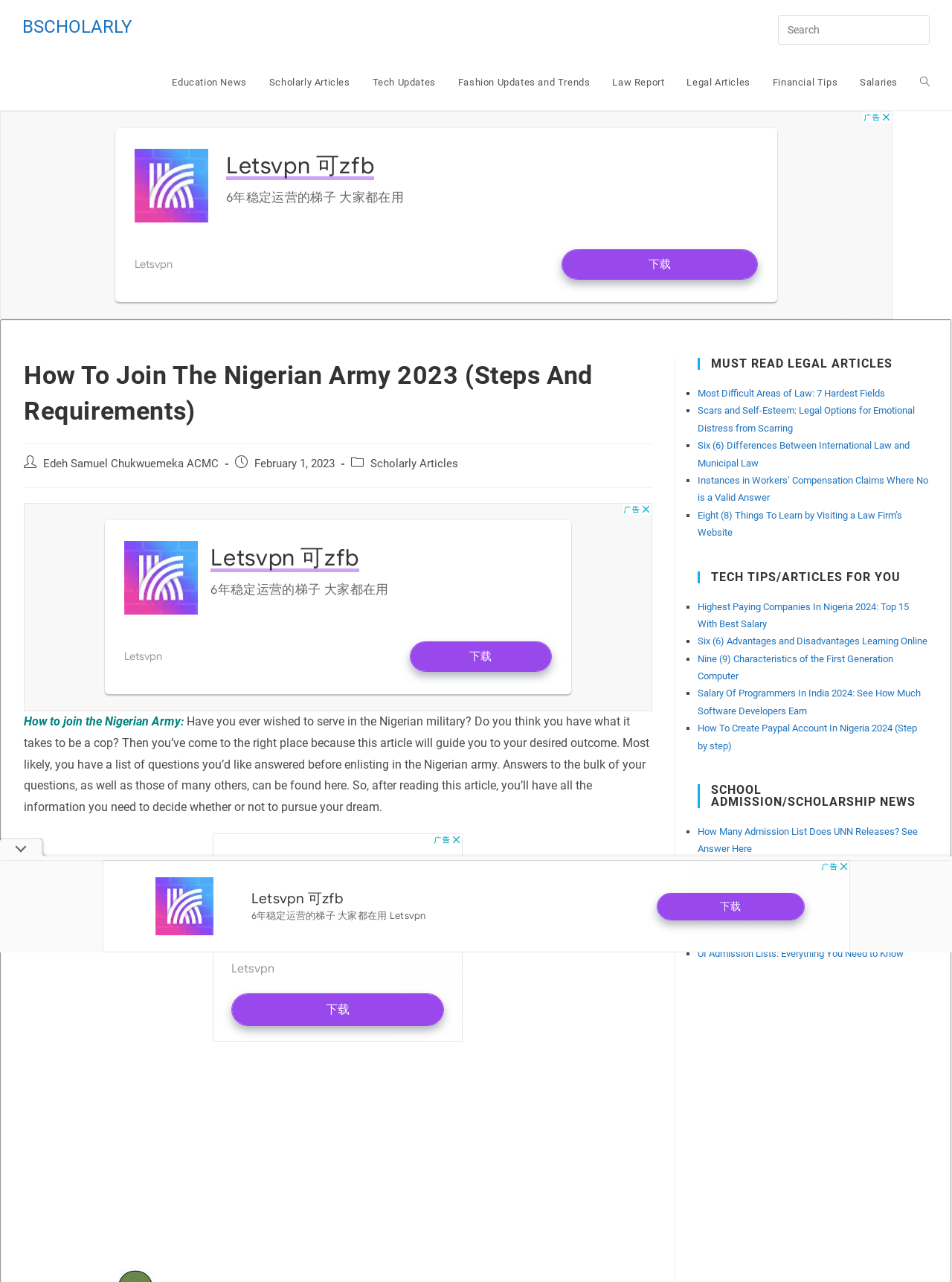Please determine the bounding box coordinates of the element's region to click in order to carry out the following instruction: "Read the article by Edeh Samuel Chukwuemeka ACMC". The coordinates should be four float numbers between 0 and 1, i.e., [left, top, right, bottom].

[0.045, 0.357, 0.23, 0.367]